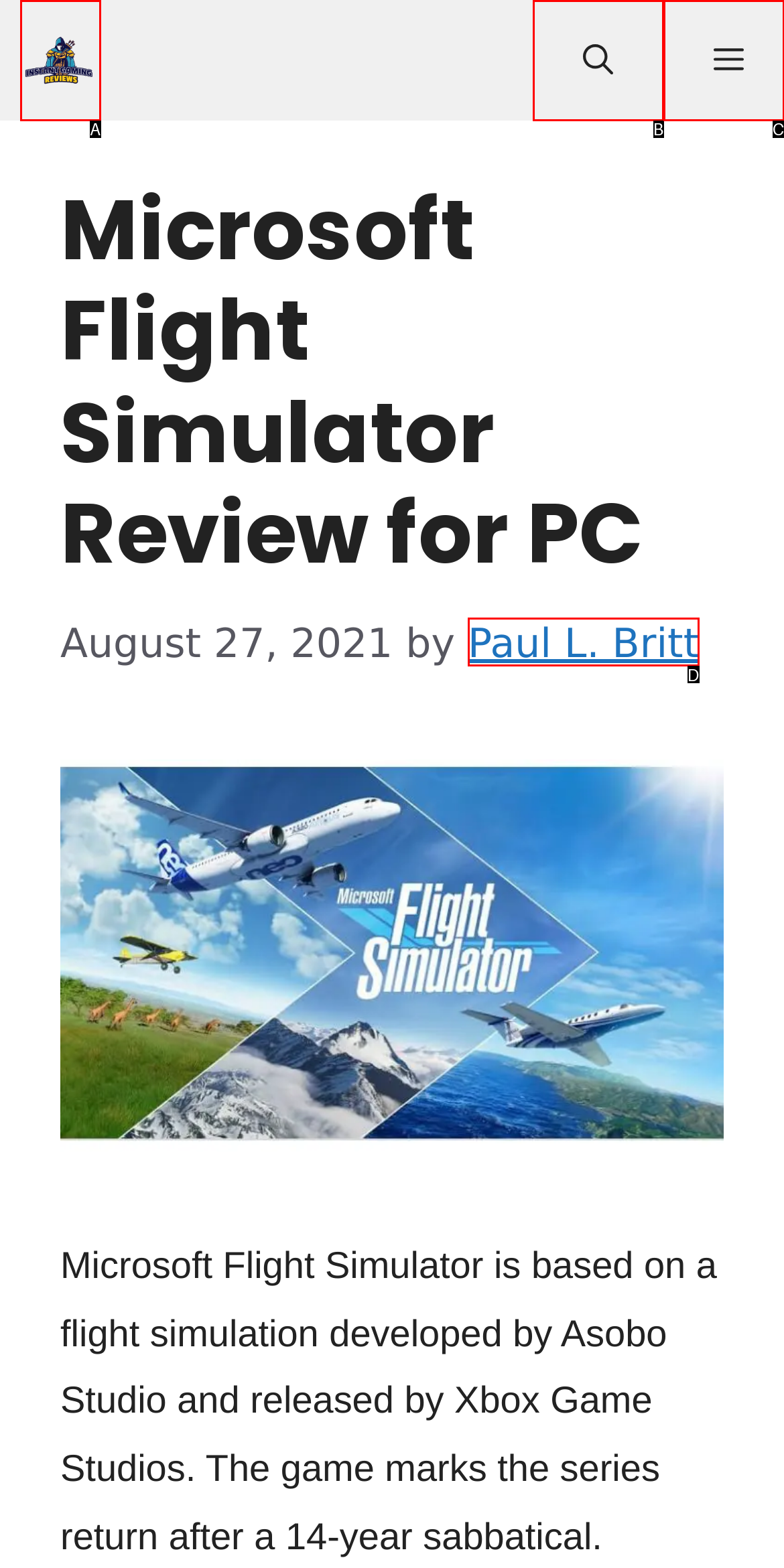Find the HTML element that matches the description: aria-label="Open Search Bar"
Respond with the corresponding letter from the choices provided.

B